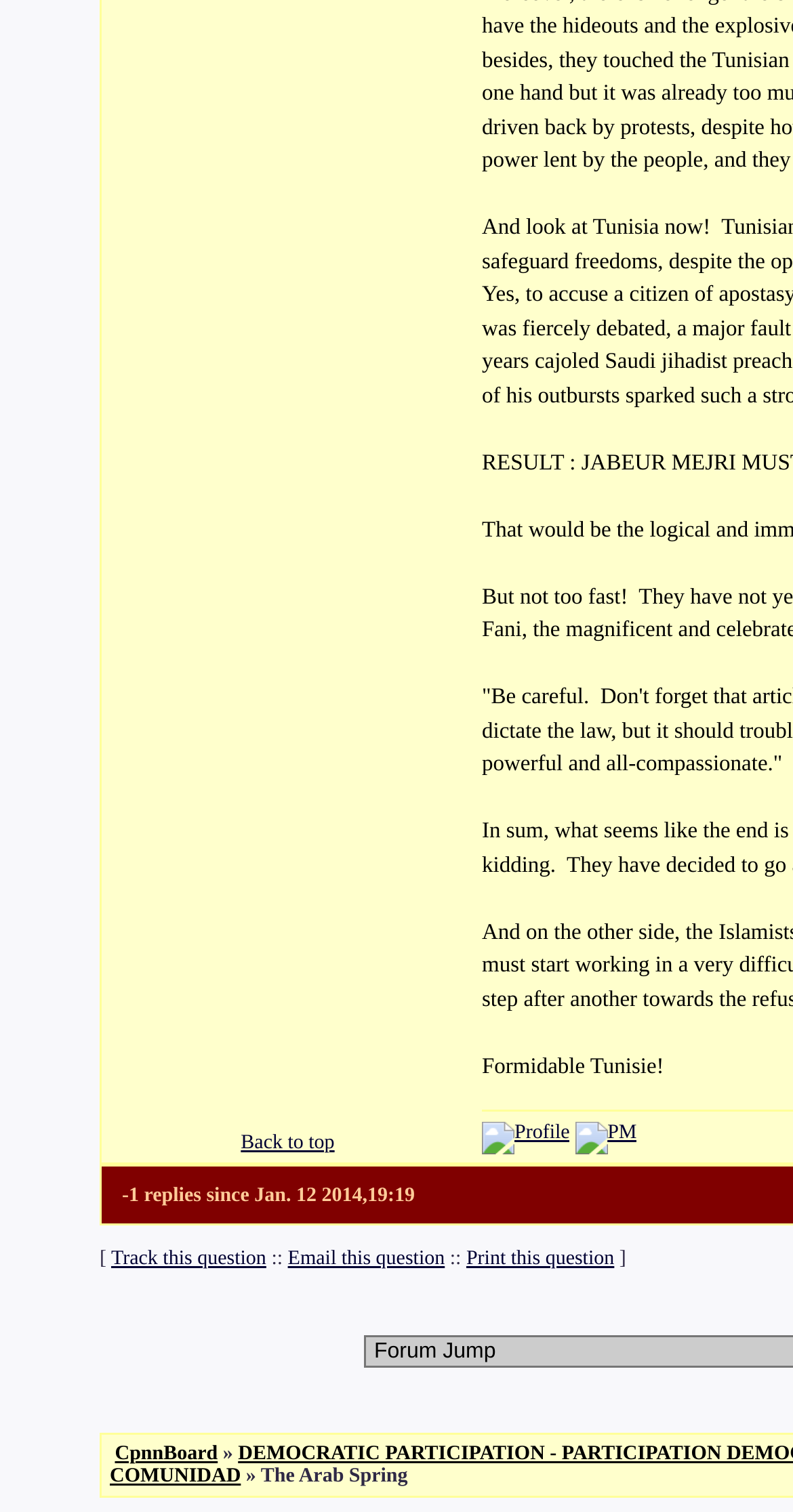Please analyze the image and provide a thorough answer to the question:
What is the text of the last element in the webpage?

The last element in the webpage is a StaticText with the text '» The Arab Spring' and bounding box coordinates [0.304, 0.969, 0.514, 0.984].